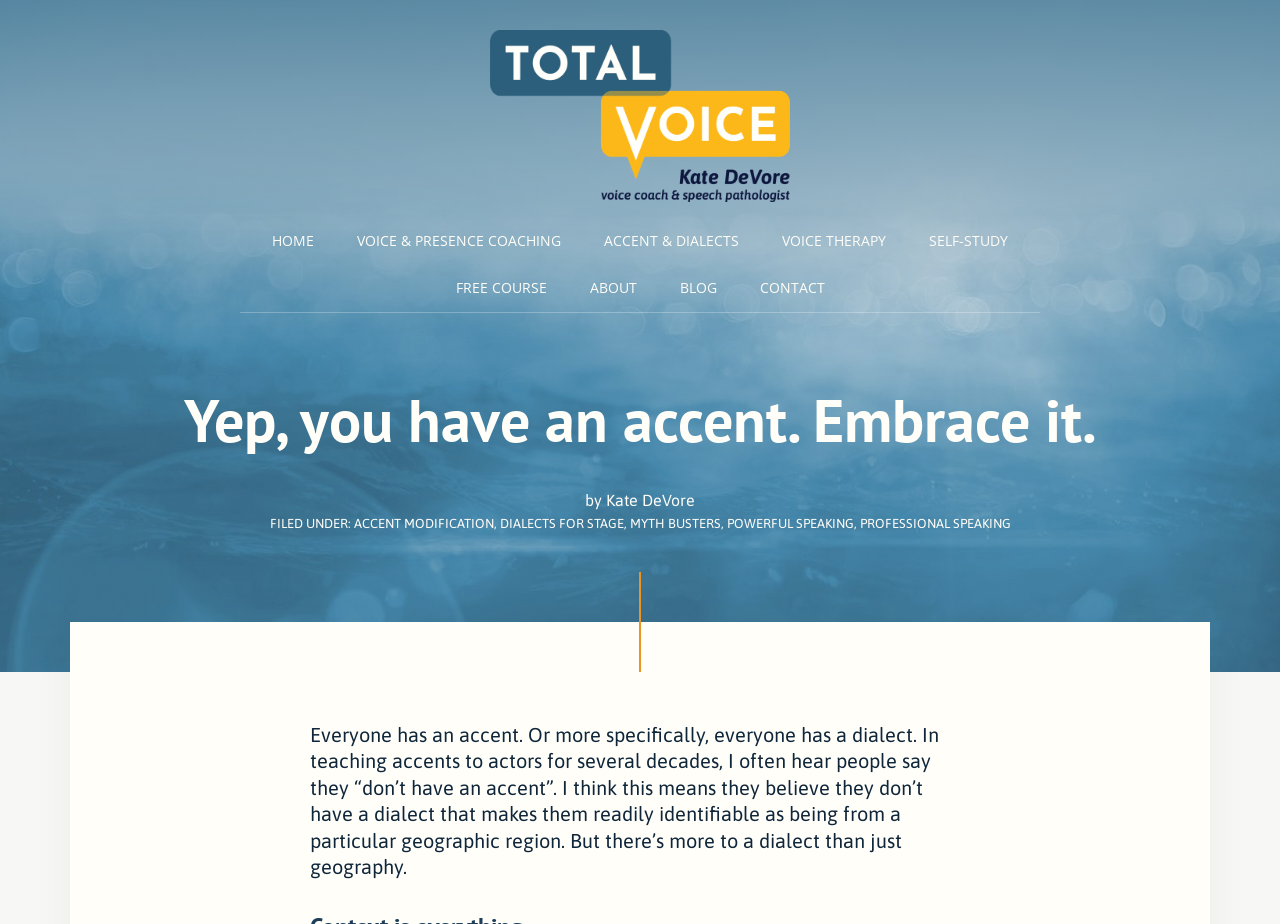Pinpoint the bounding box coordinates of the element to be clicked to execute the instruction: "Read the article by Kate DeVore".

[0.457, 0.532, 0.543, 0.551]